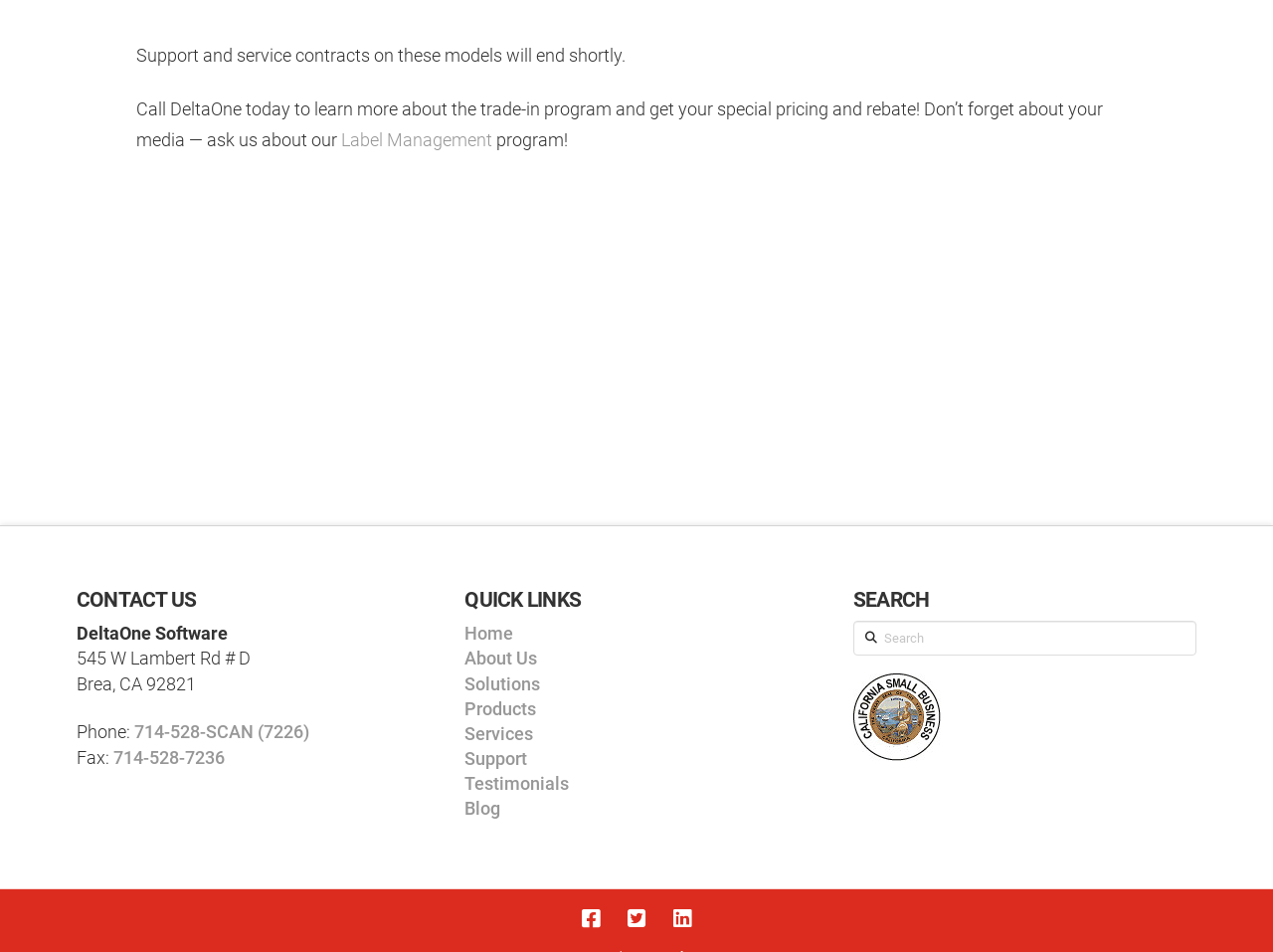What is the company name?
Answer the question with a single word or phrase derived from the image.

DeltaOne Software